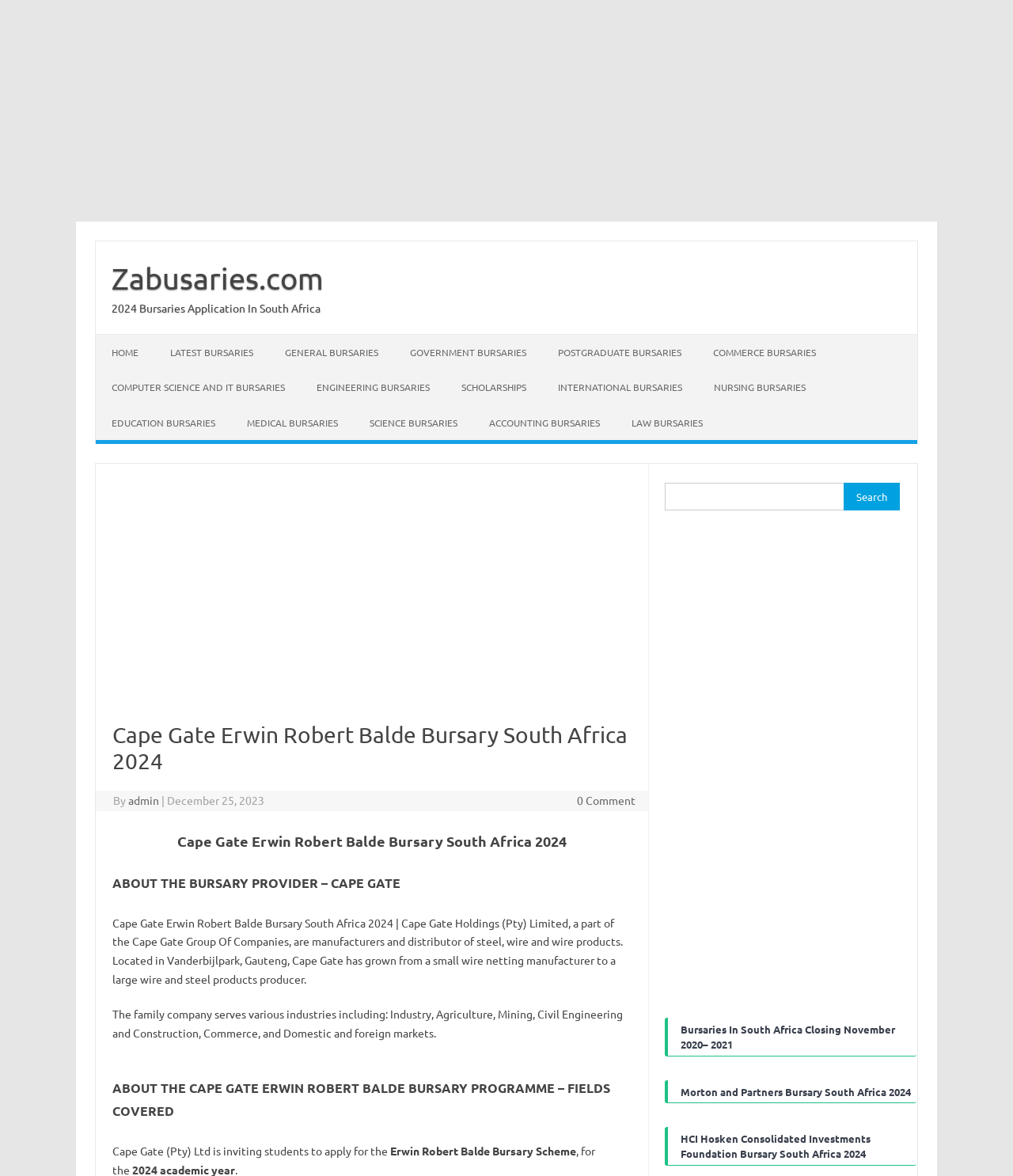Determine the bounding box coordinates for the area you should click to complete the following instruction: "Search for bursaries".

[0.657, 0.41, 0.889, 0.439]